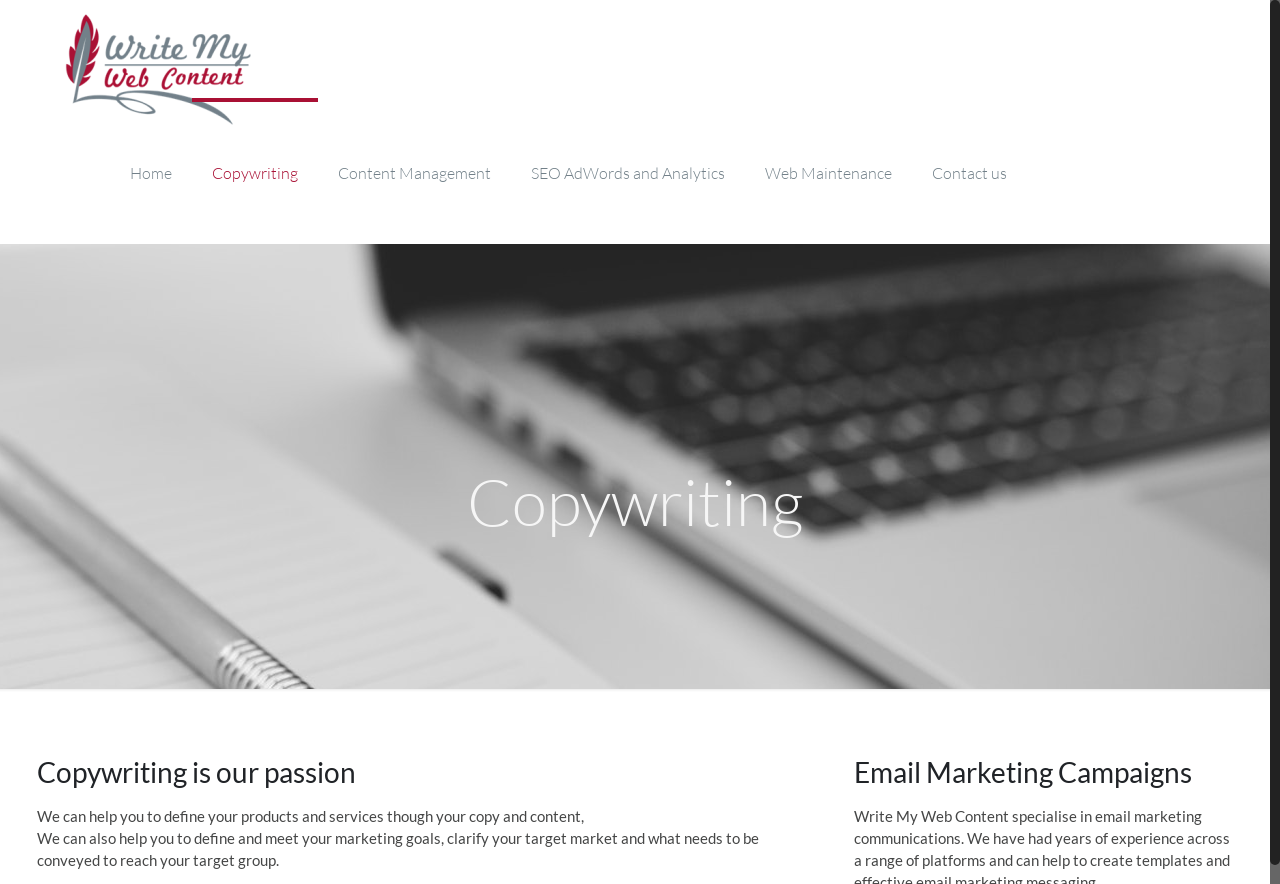Reply to the question below using a single word or brief phrase:
What is the tone of the company's description?

Professional